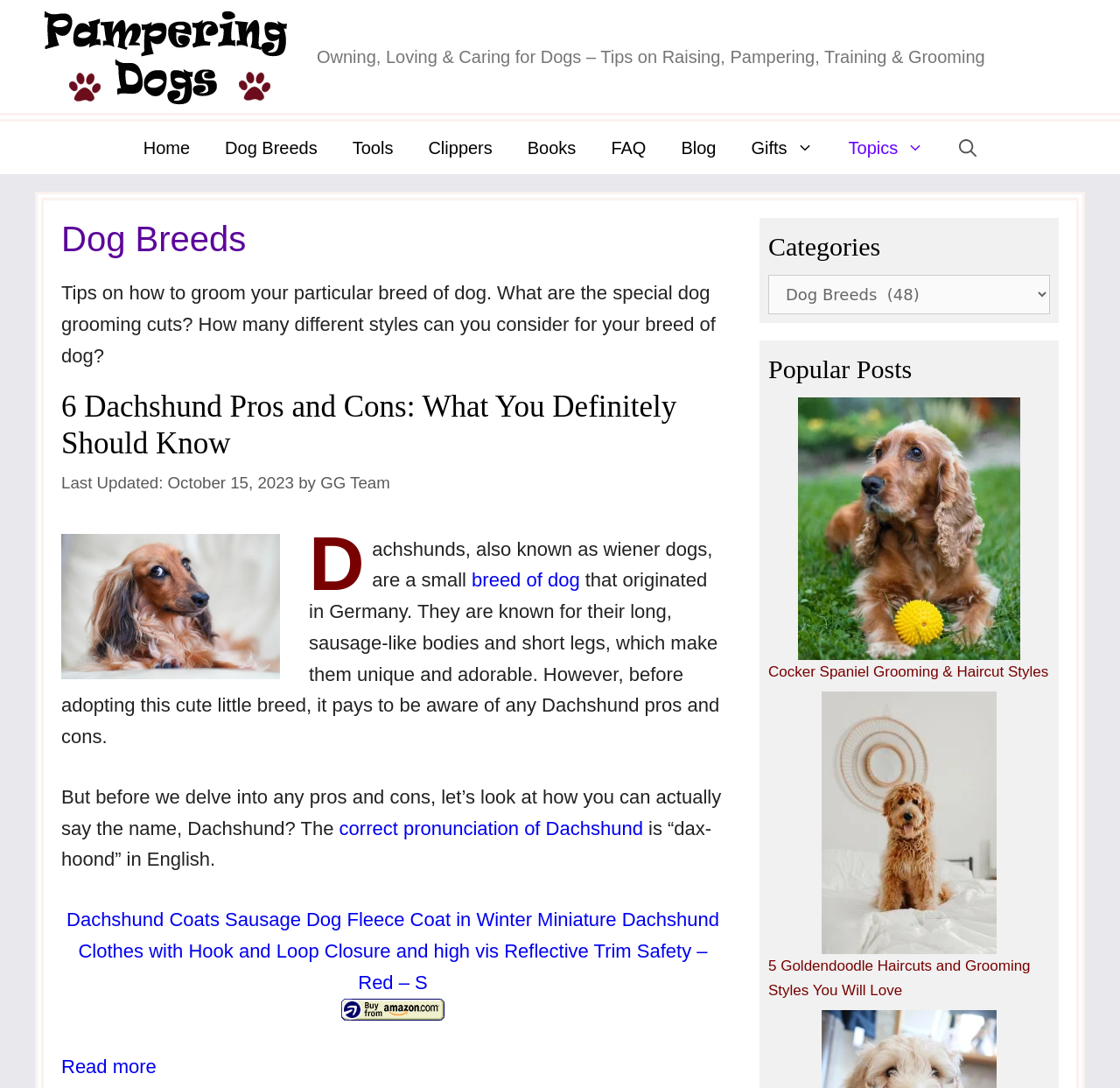Pinpoint the bounding box coordinates of the area that must be clicked to complete this instruction: "View 'How to Groom a Cocker Spaniel'".

[0.686, 0.365, 0.938, 0.607]